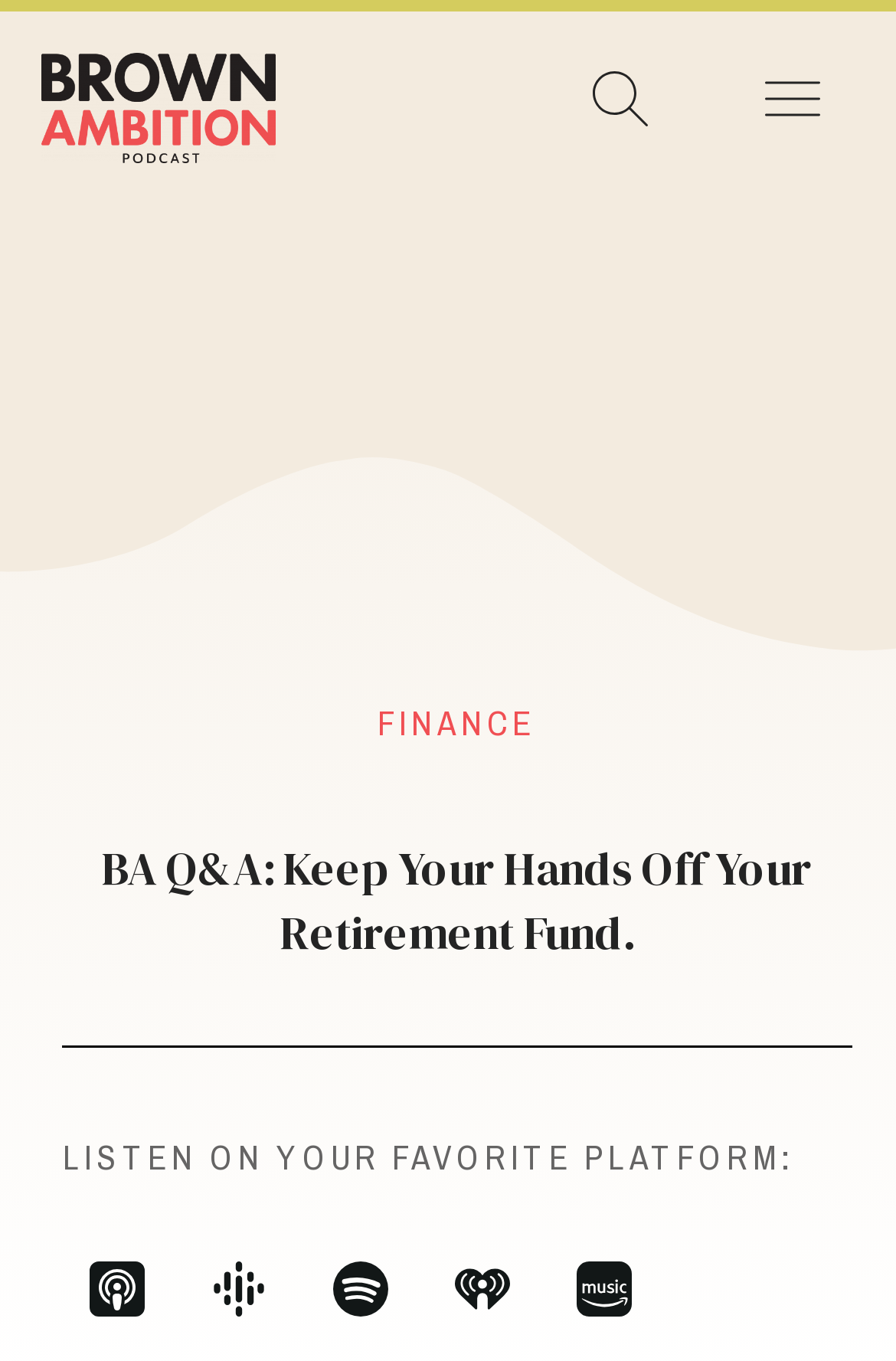Describe the webpage meticulously, covering all significant aspects.

The webpage is about a podcast episode titled "BA Q&A: Keep Your Hands Off Your Retirement Fund." from the Brown Ambition Podcast. At the top, there are three links, each accompanied by an image, positioned horizontally next to each other. 

Below these links, there is a heading with the same title as the webpage. Underneath the heading, there is a section with the text "LISTEN ON YOUR FAVORITE PLATFORM:". This section is followed by five links, each with an image, arranged horizontally in a row. These links are likely for different podcast platforms.

On the left side of the page, there is a link with the text "FINANCE", which may be a category or tag for the podcast episode. The overall layout of the webpage is organized, with clear headings and concise text, making it easy to navigate.